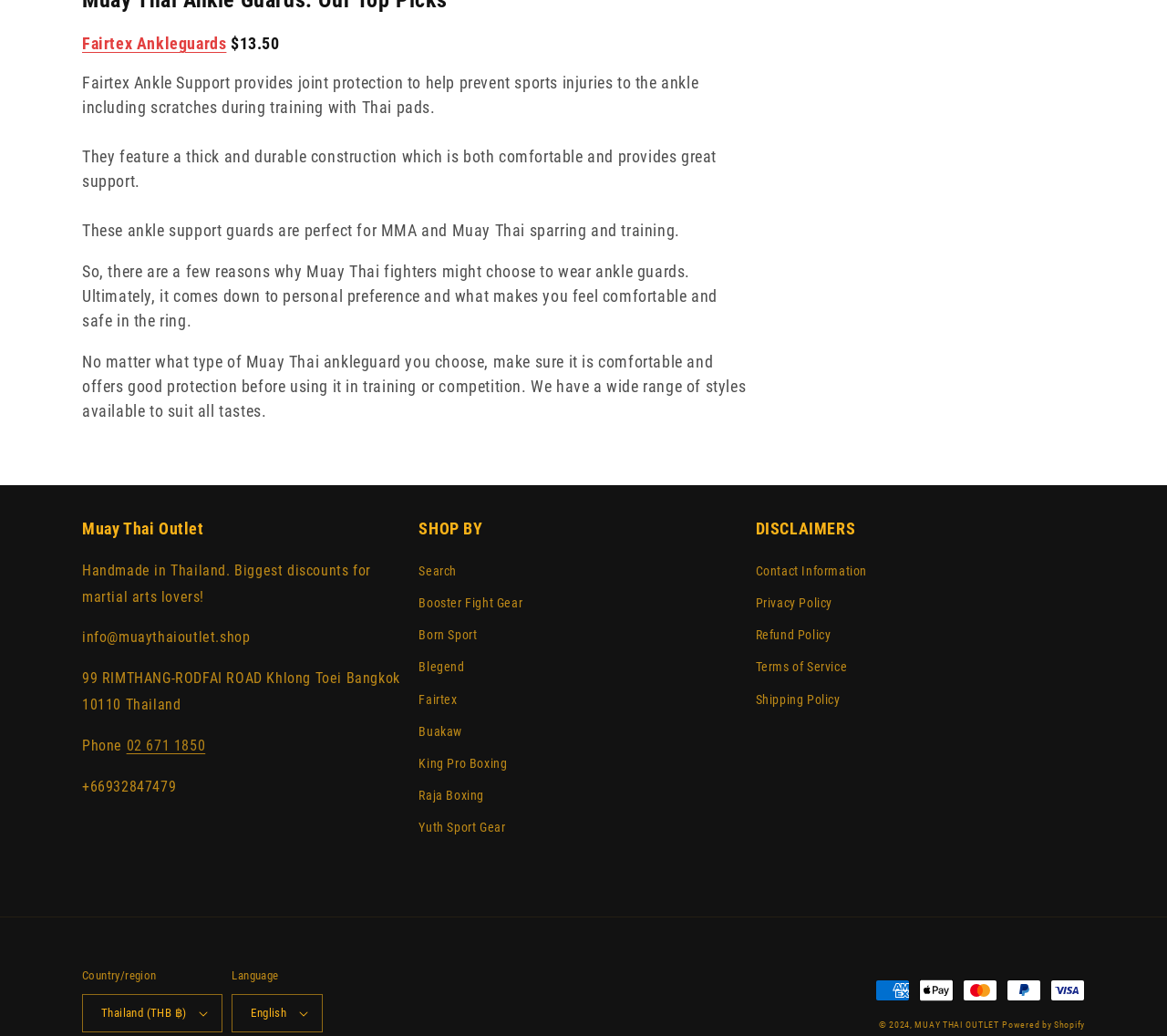Please identify the bounding box coordinates of the element's region that I should click in order to complete the following instruction: "View Muay Thai Outlet". The bounding box coordinates consist of four float numbers between 0 and 1, i.e., [left, top, right, bottom].

[0.07, 0.5, 0.353, 0.521]